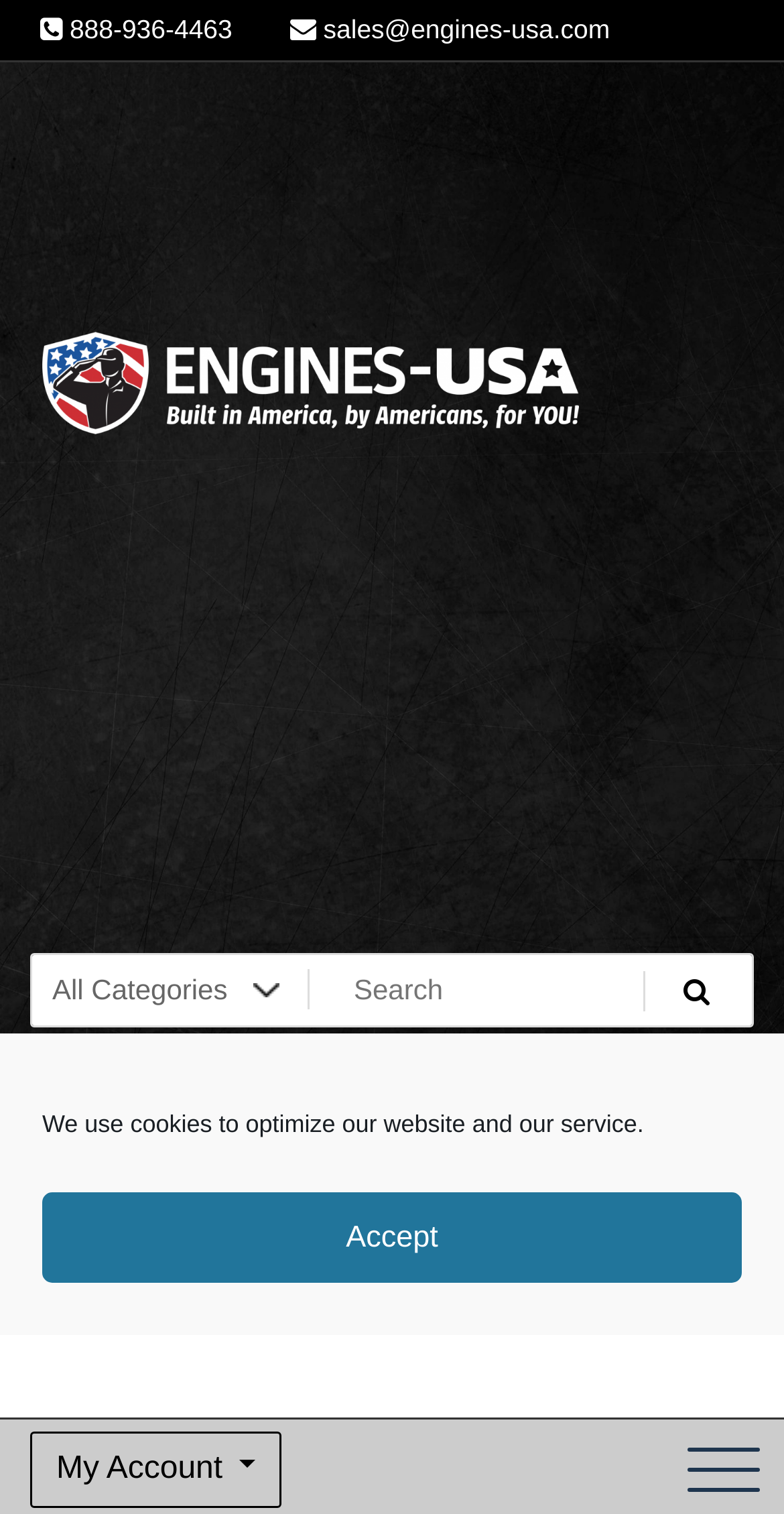Identify the bounding box coordinates of the element that should be clicked to fulfill this task: "Search for products". The coordinates should be provided as four float numbers between 0 and 1, i.e., [left, top, right, bottom].

[0.038, 0.63, 0.962, 0.679]